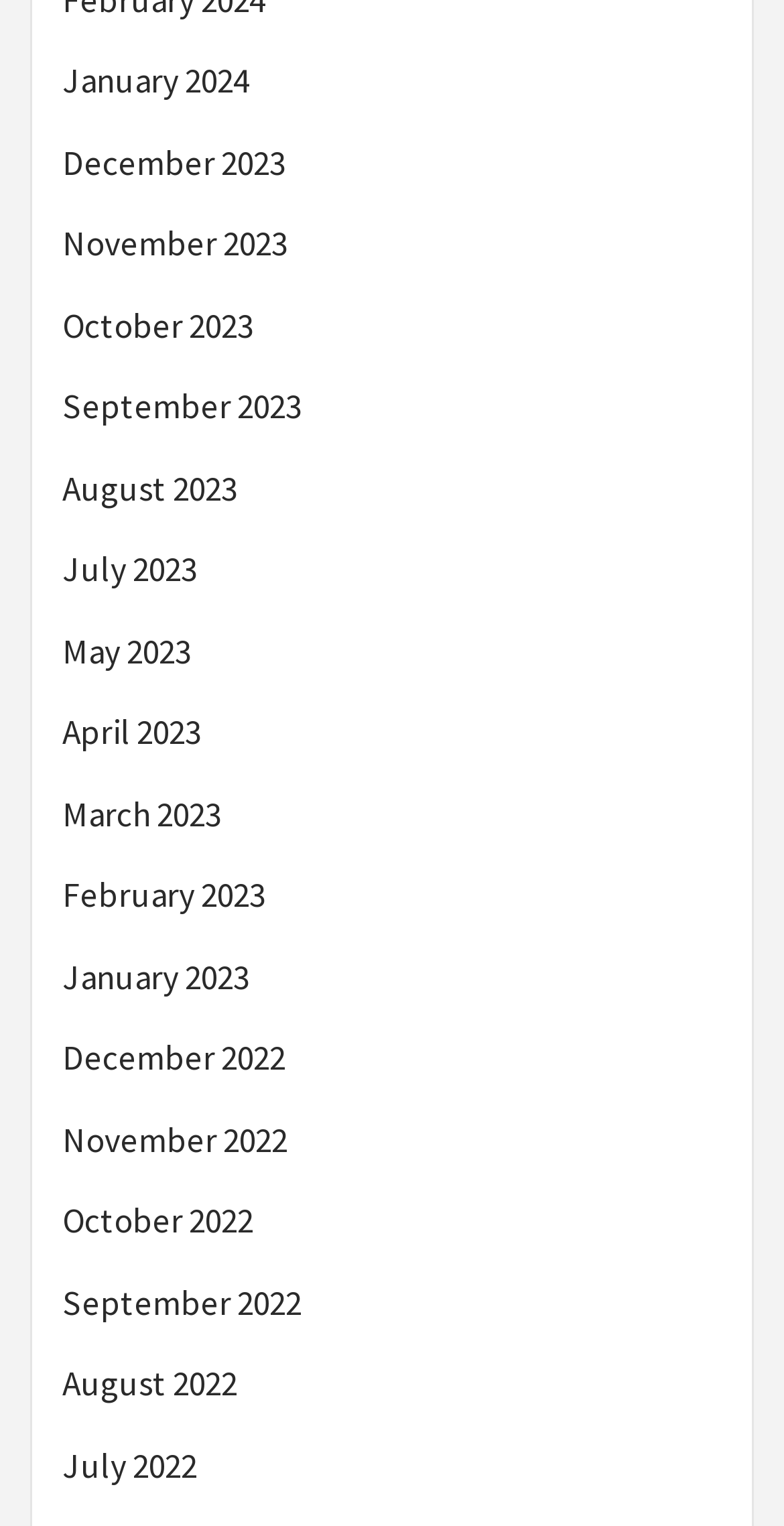Please determine the bounding box coordinates of the clickable area required to carry out the following instruction: "browse November 2023". The coordinates must be four float numbers between 0 and 1, represented as [left, top, right, bottom].

None